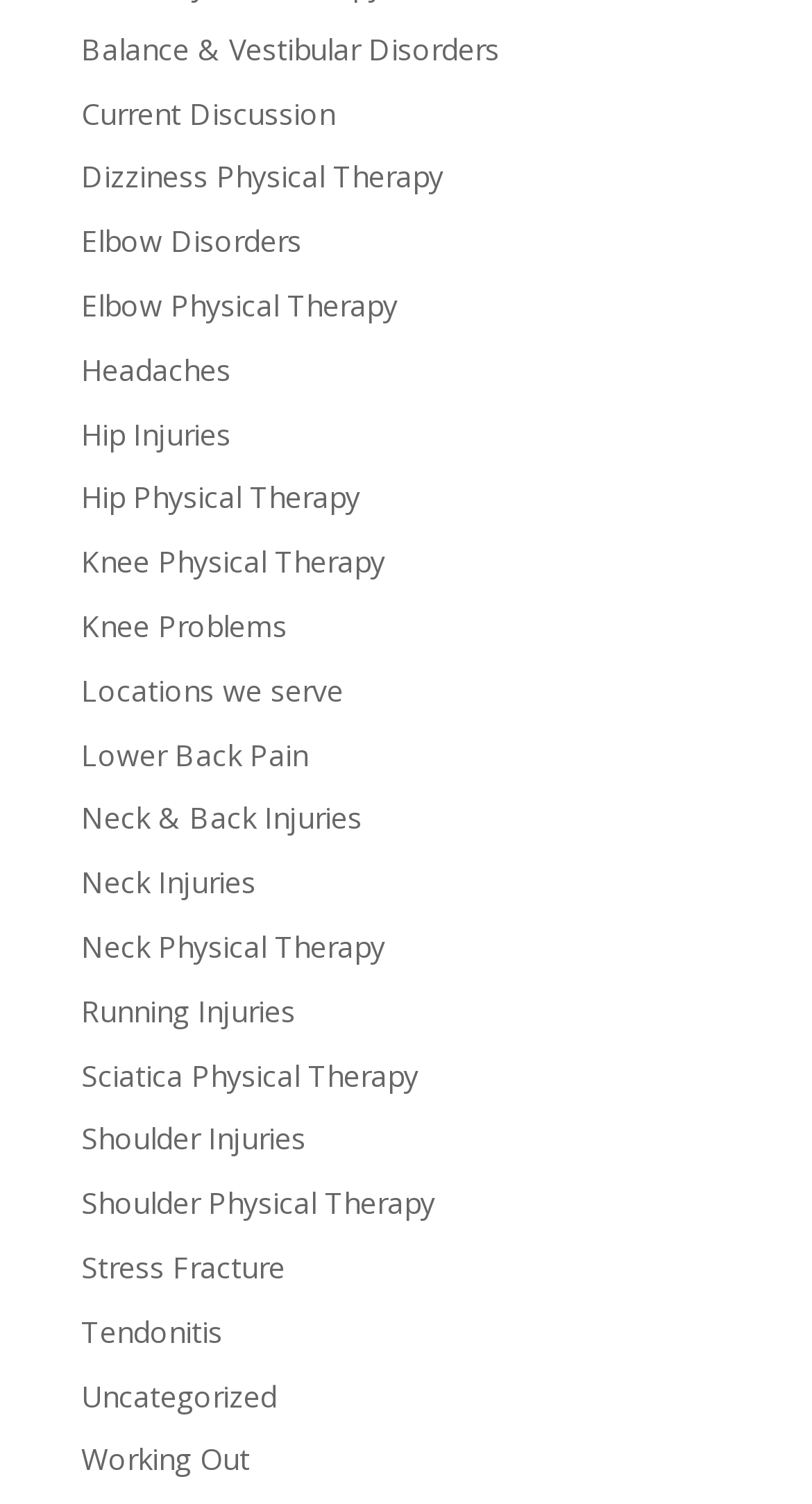How many links are related to knee problems?
Using the image, answer in one word or phrase.

2